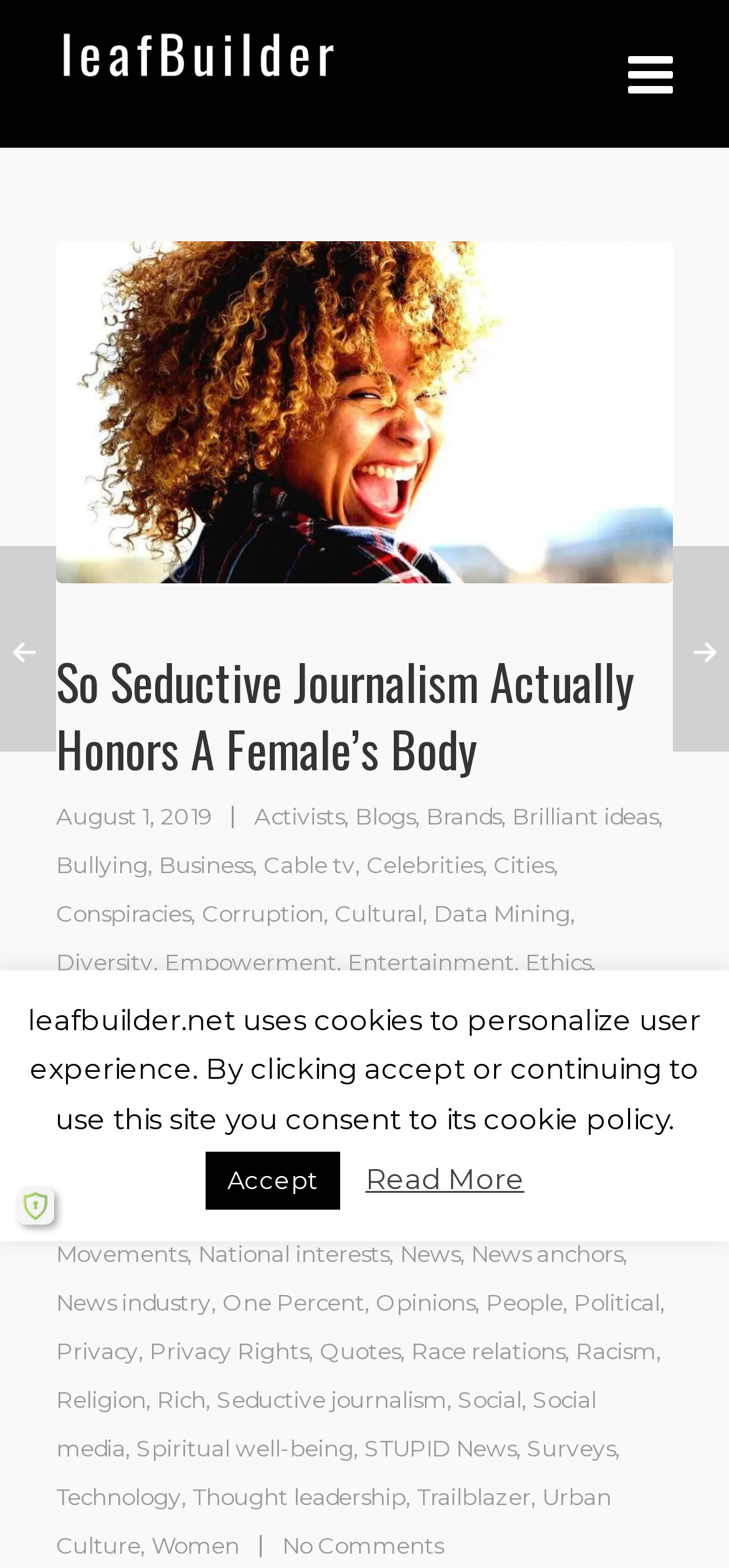Provide your answer in one word or a succinct phrase for the question: 
What is the first link in the webpage?

leafBuilder